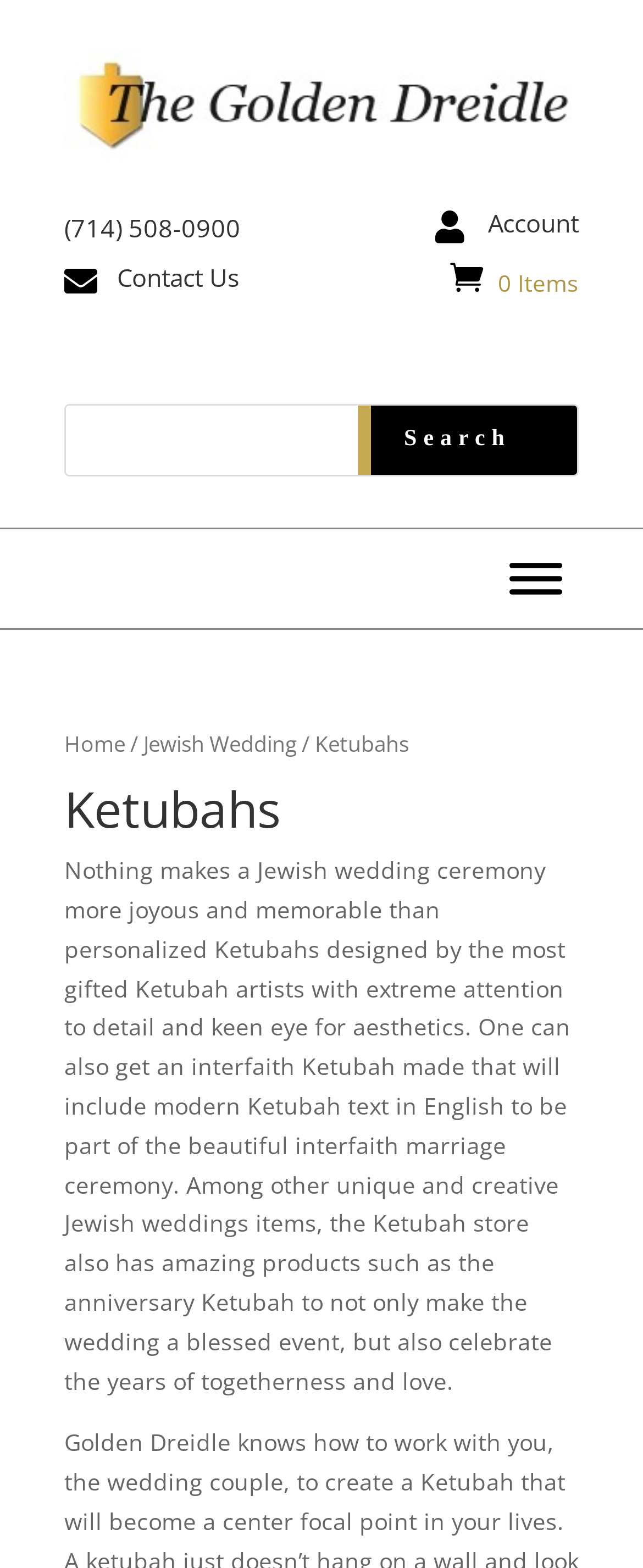Offer a meticulous description of the webpage's structure and content.

This webpage is about Ketubahs, a Jewish wedding ceremony tradition. At the top left, there is a logo of "The Golden Dreidle" accompanied by a link to the website's homepage. Below the logo, there are two tables, one containing a phone number "(714) 508-0900" and the other with a link to "Account" and an icon. 

On the top right, there is a table with a shopping cart icon and a link to "0 Items". Below this, there is a search bar with a text box and a "Search" button. Next to the search bar, there is a "Toggle Menu" button.

The main navigation menu, also known as the breadcrumb, is located in the middle of the page, with links to "Home", "Jewish Wedding", and "Ketubahs". 

Below the navigation menu, there is a heading "Ketubahs" followed by a descriptive paragraph about personalized Ketubahs, their design, and their significance in Jewish wedding ceremonies. The paragraph also mentions interfaith Ketubahs, anniversary Ketubahs, and other unique Jewish wedding items.